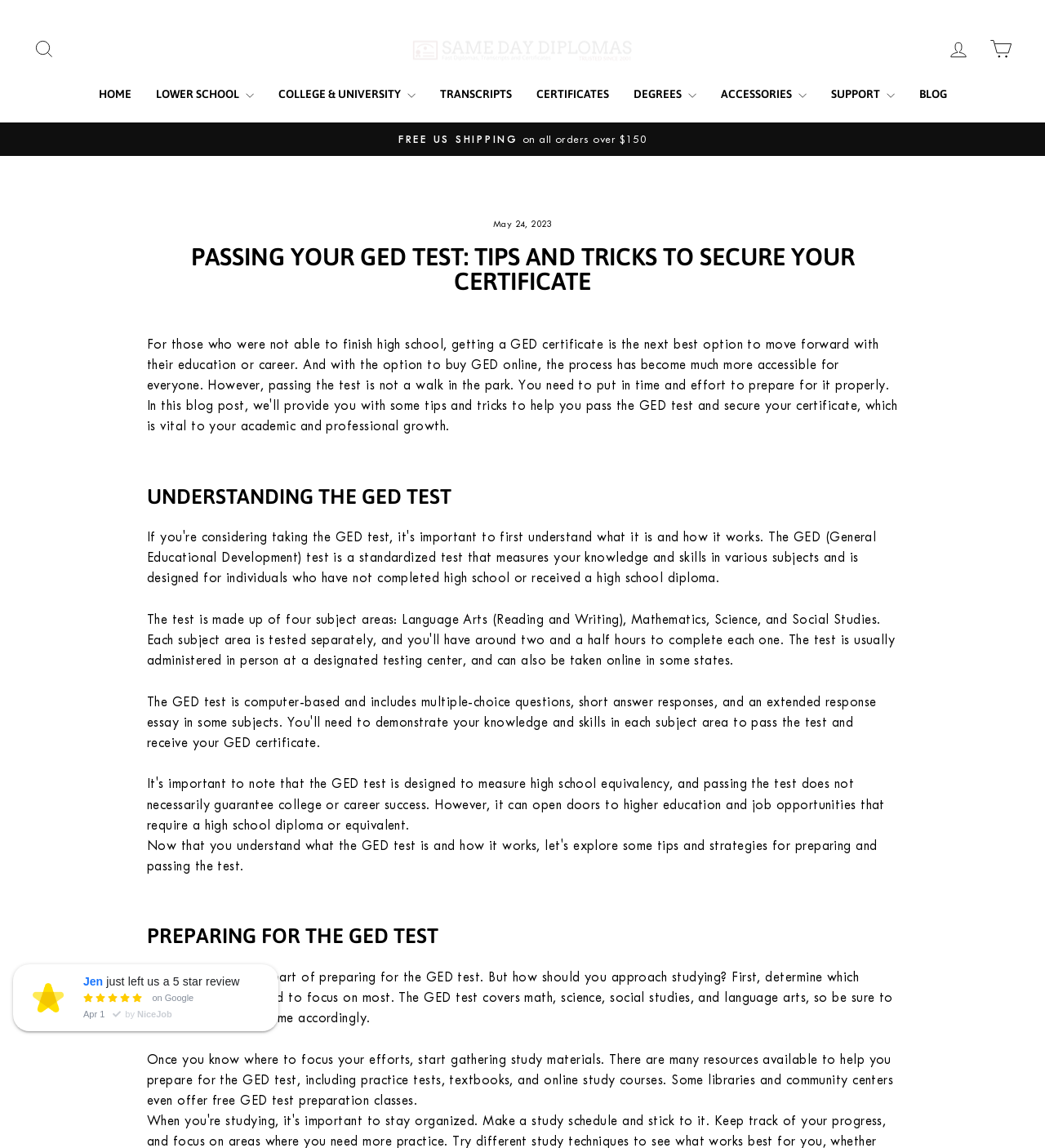Determine the bounding box coordinates in the format (top-left x, top-left y, bottom-right x, bottom-right y). Ensure all values are floating point numbers between 0 and 1. Identify the bounding box of the UI element described by: Support

[0.783, 0.072, 0.868, 0.092]